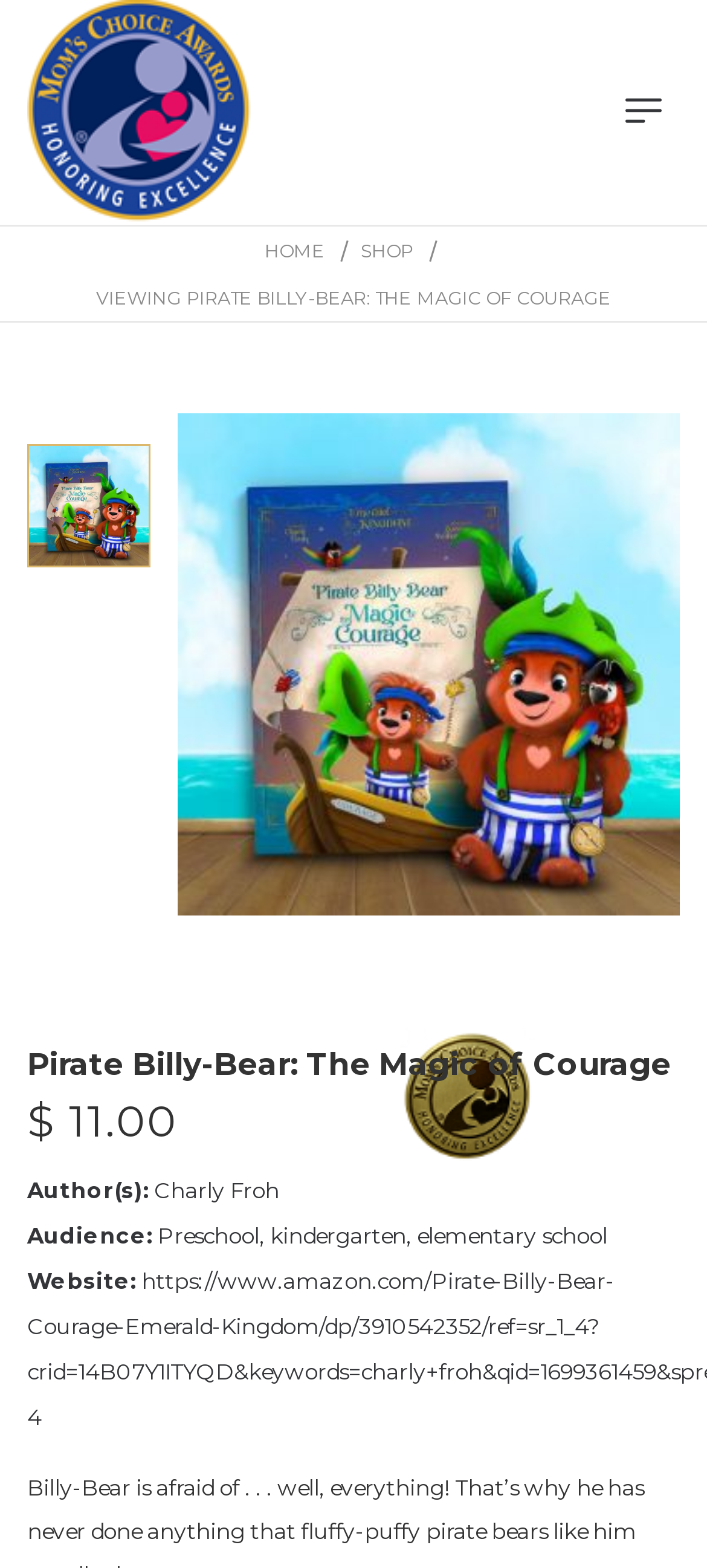Locate the bounding box for the described UI element: "Charly Froh". Ensure the coordinates are four float numbers between 0 and 1, formatted as [left, top, right, bottom].

[0.218, 0.751, 0.395, 0.768]